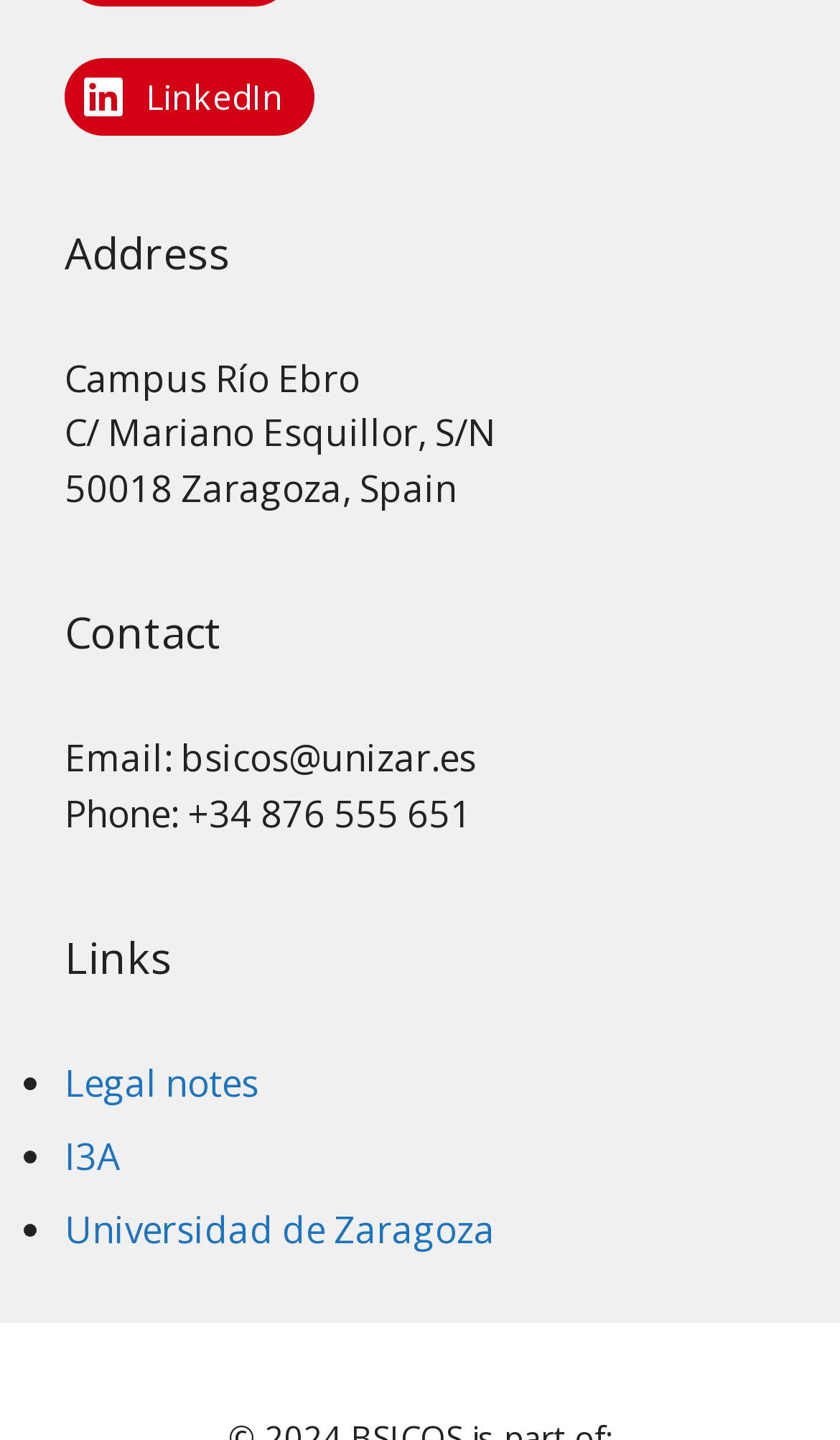What is the campus name?
Look at the webpage screenshot and answer the question with a detailed explanation.

The campus name can be found in the 'Address' section, which is a heading element. Under this section, there are three static text elements, and the first one is 'Campus Río Ebro'.